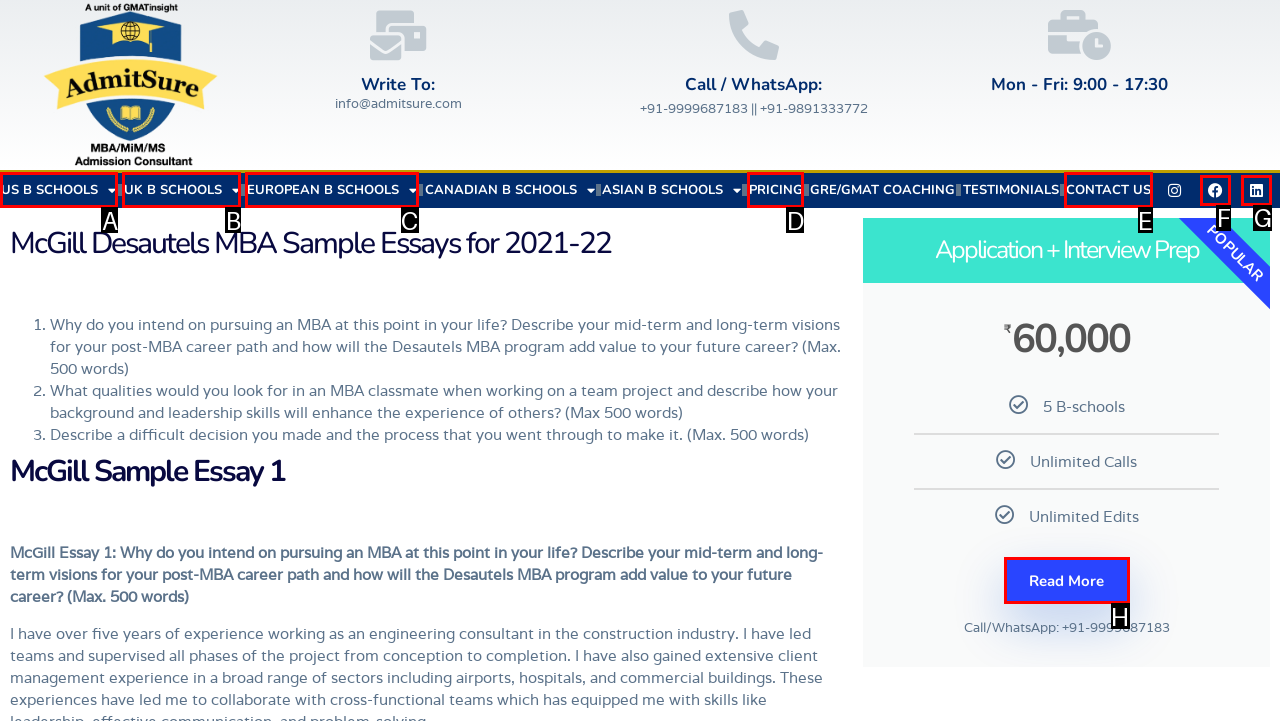Identify the correct option to click in order to complete this task: Click on the 'US B SCHOOLS' link
Answer with the letter of the chosen option directly.

A